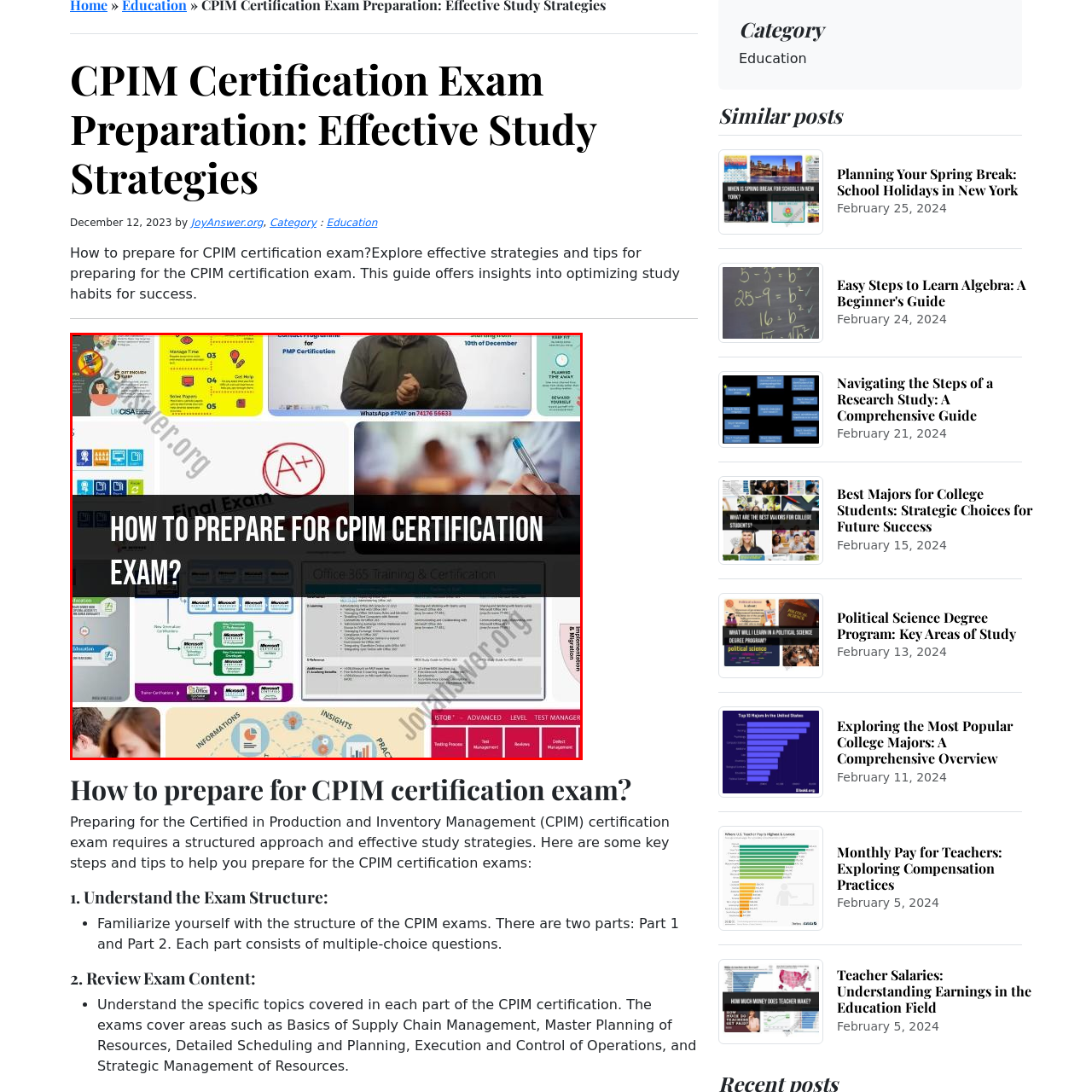Analyze the image surrounded by the red box and respond concisely: What does the 'A+' symbol signify?

Academic excellence